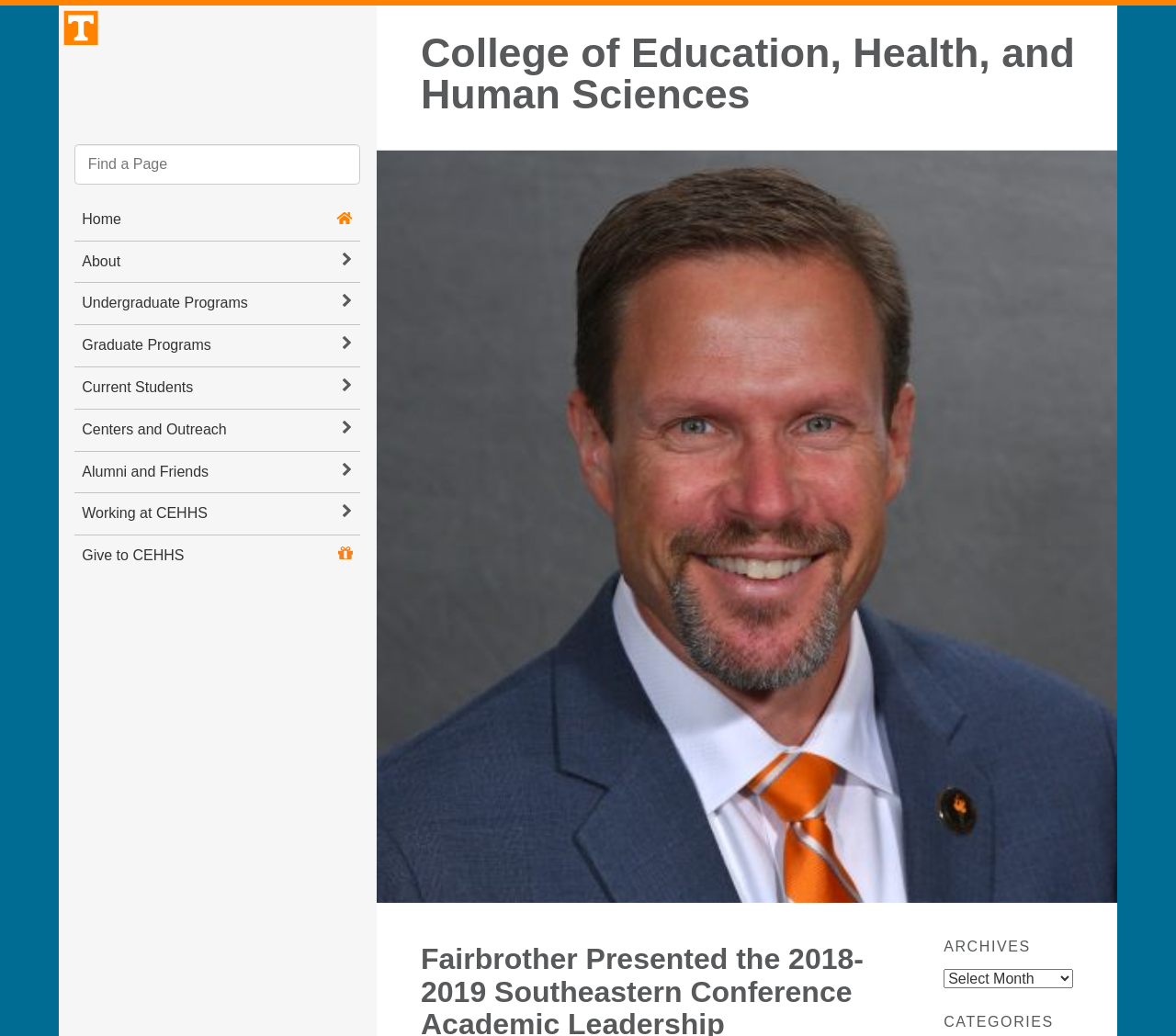Locate the bounding box coordinates of the clickable element to fulfill the following instruction: "Search the site". Provide the coordinates as four float numbers between 0 and 1 in the format [left, top, right, bottom].

[0.063, 0.18, 0.306, 0.233]